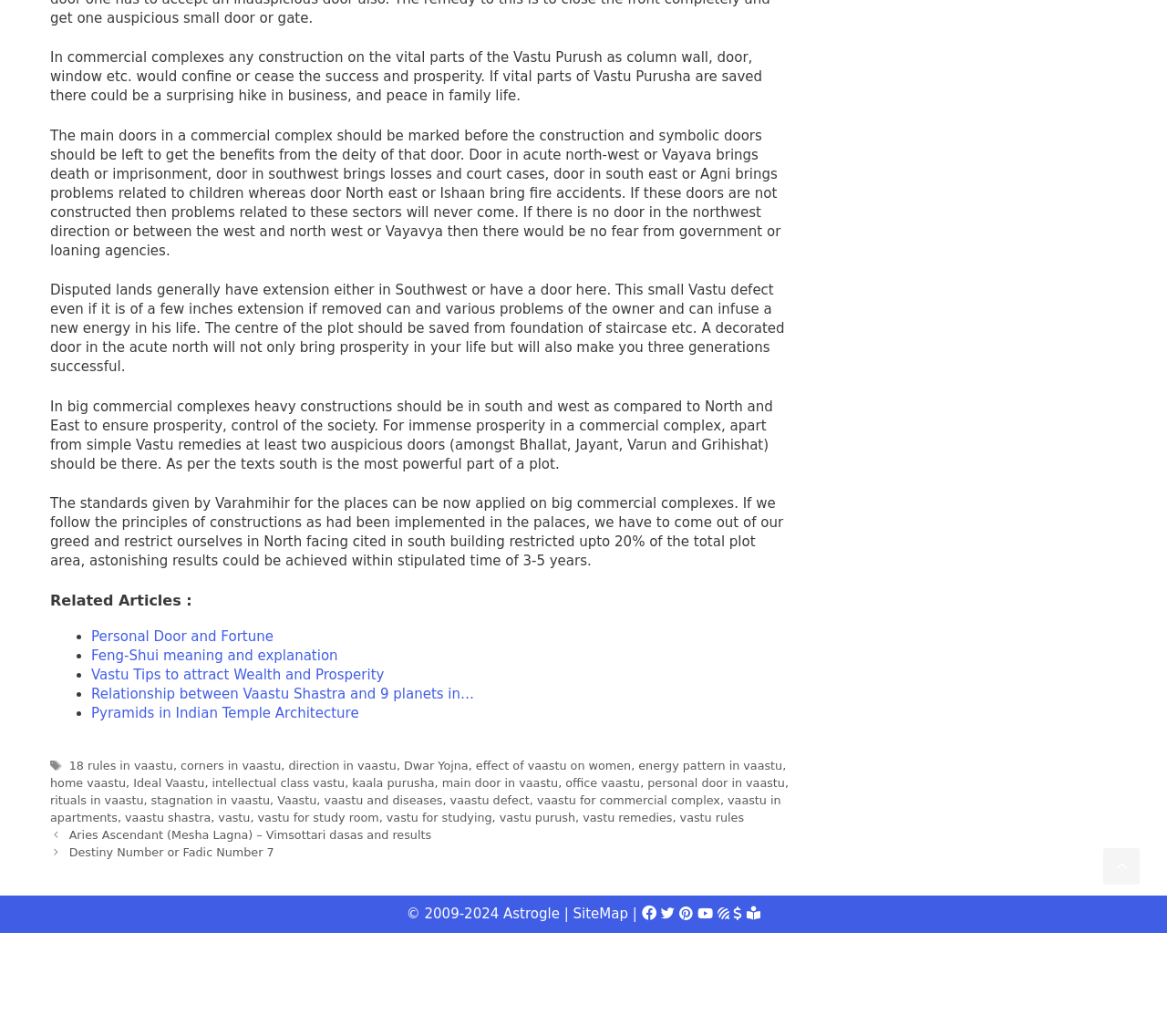What is the main topic of this webpage?
Refer to the image and offer an in-depth and detailed answer to the question.

The webpage is primarily discussing Vastu Shastra, an ancient Indian science of architecture, and its principles for constructing buildings, including commercial complexes. The text on the webpage explains how Vastu Shastra can be applied to ensure prosperity and success in business.